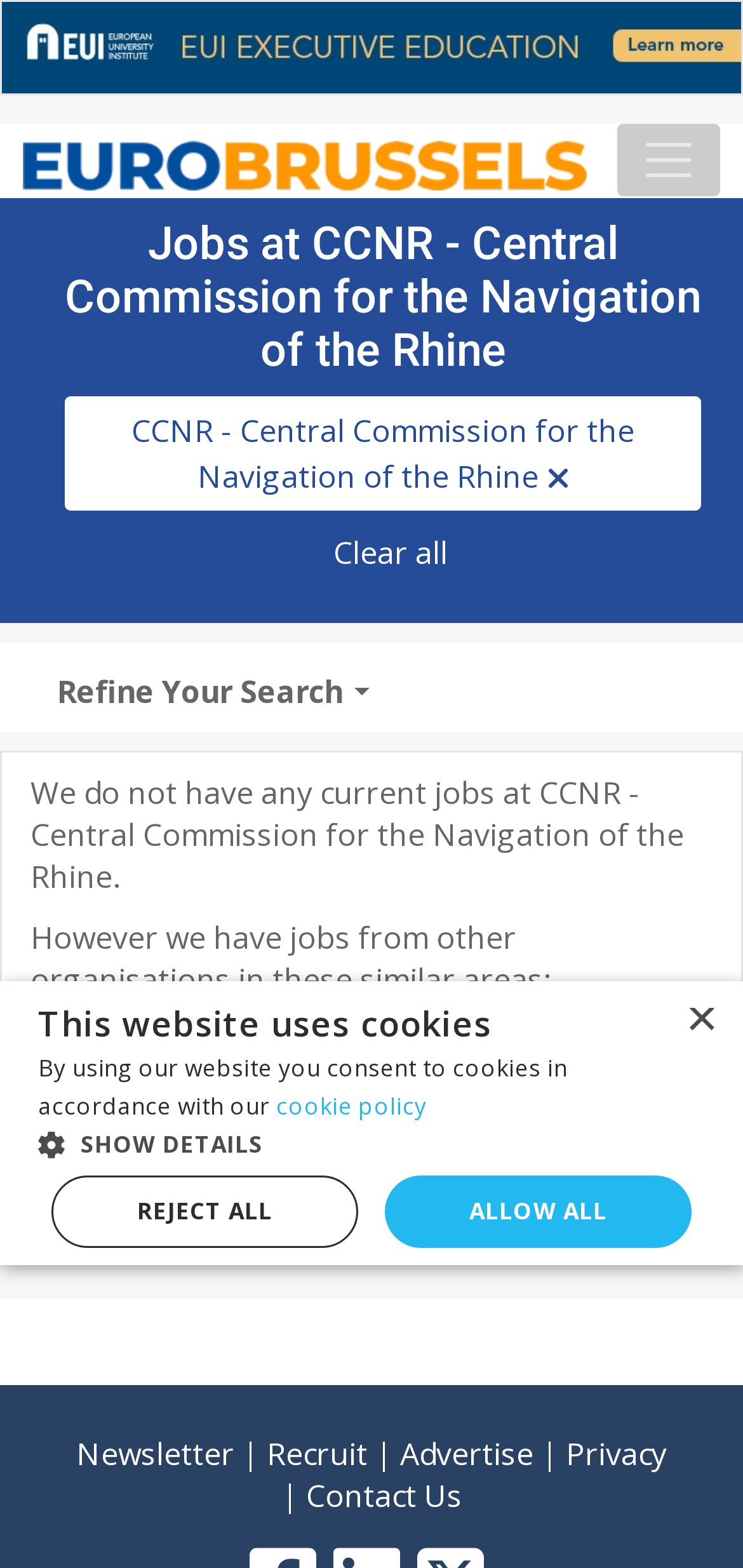Based on the element description, predict the bounding box coordinates (top-left x, top-left y, bottom-right x, bottom-right y) for the UI element in the screenshot: Refine Your Search

[0.077, 0.428, 0.497, 0.454]